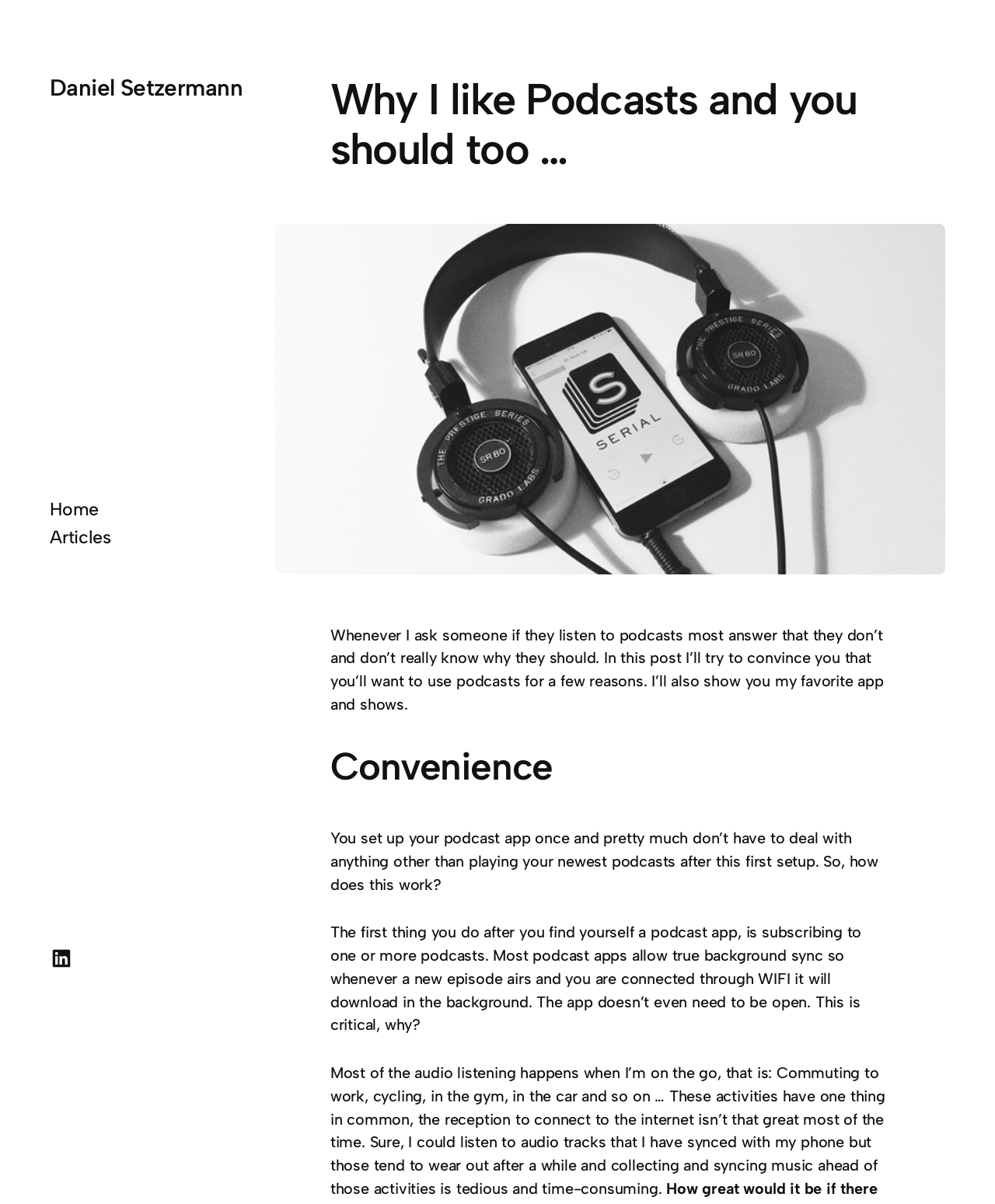What is the main topic of the article?
Based on the image, answer the question with as much detail as possible.

The main topic of the article can be inferred from the heading 'Why I like Podcasts and you should too …' and the content of the article, which discusses the benefits of listening to podcasts.